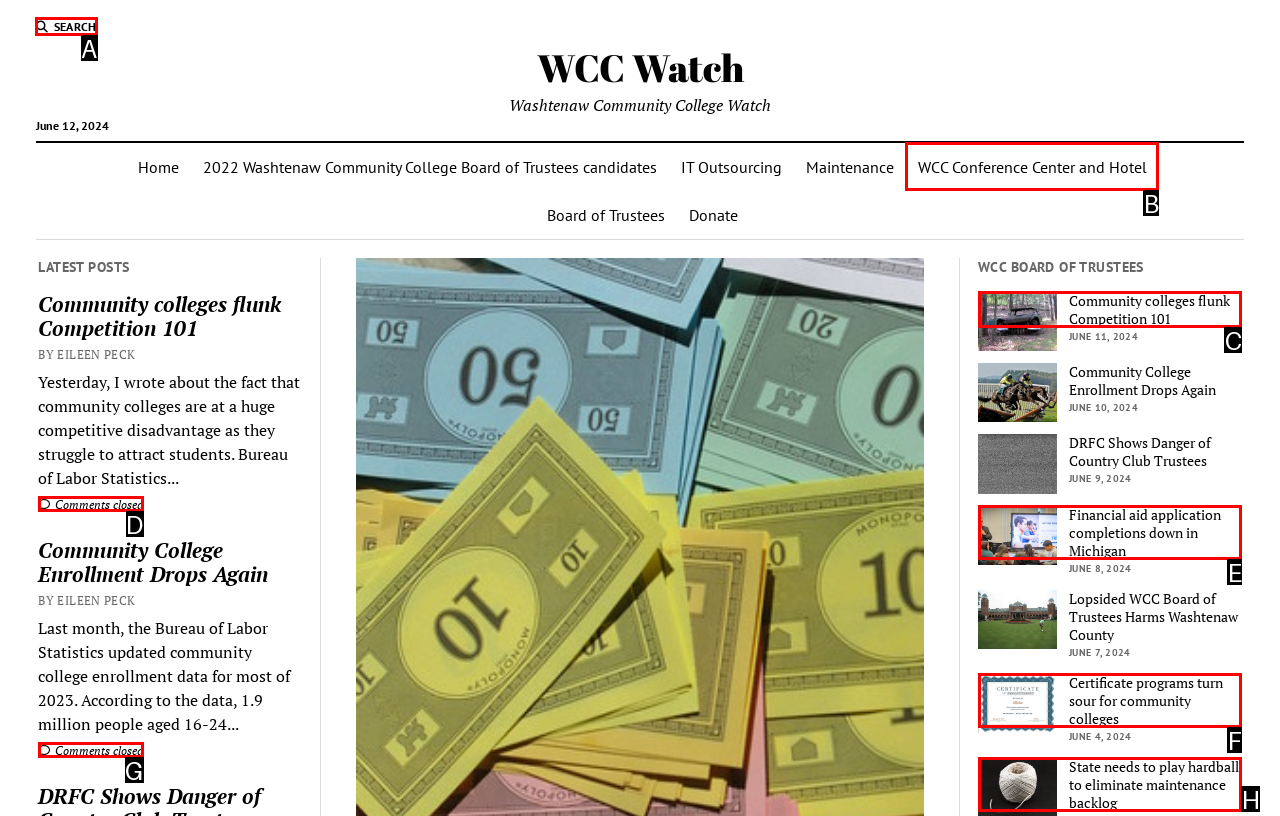What letter corresponds to the UI element to complete this task: Search on the website
Answer directly with the letter.

A